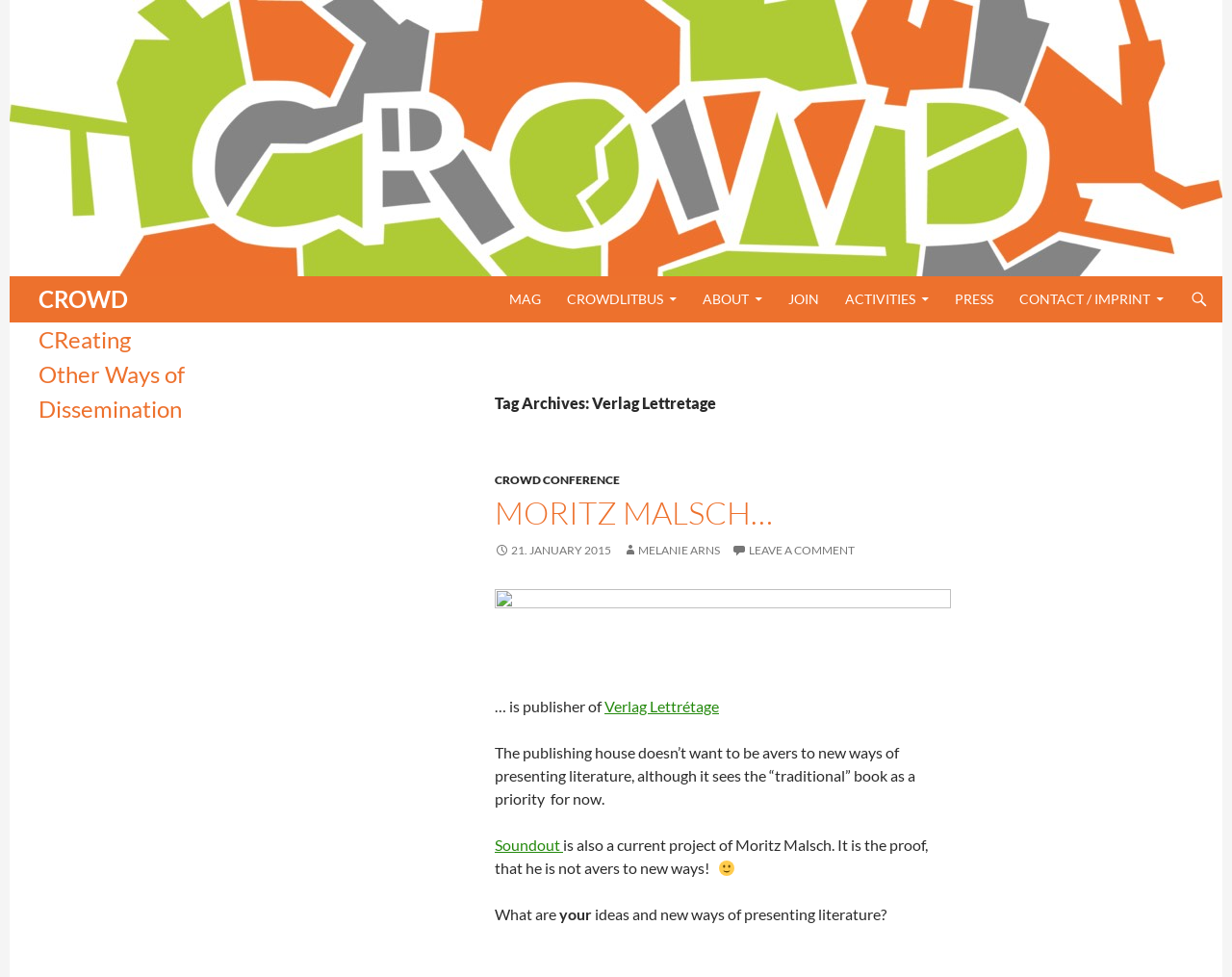How many headings are there on the webpage?
Please respond to the question with a detailed and informative answer.

I counted the headings on the webpage and found three headings: 'CROWD', 'Tag Archives: Verlag Lettretage', and 'CReating Other Ways of Dissemination'.